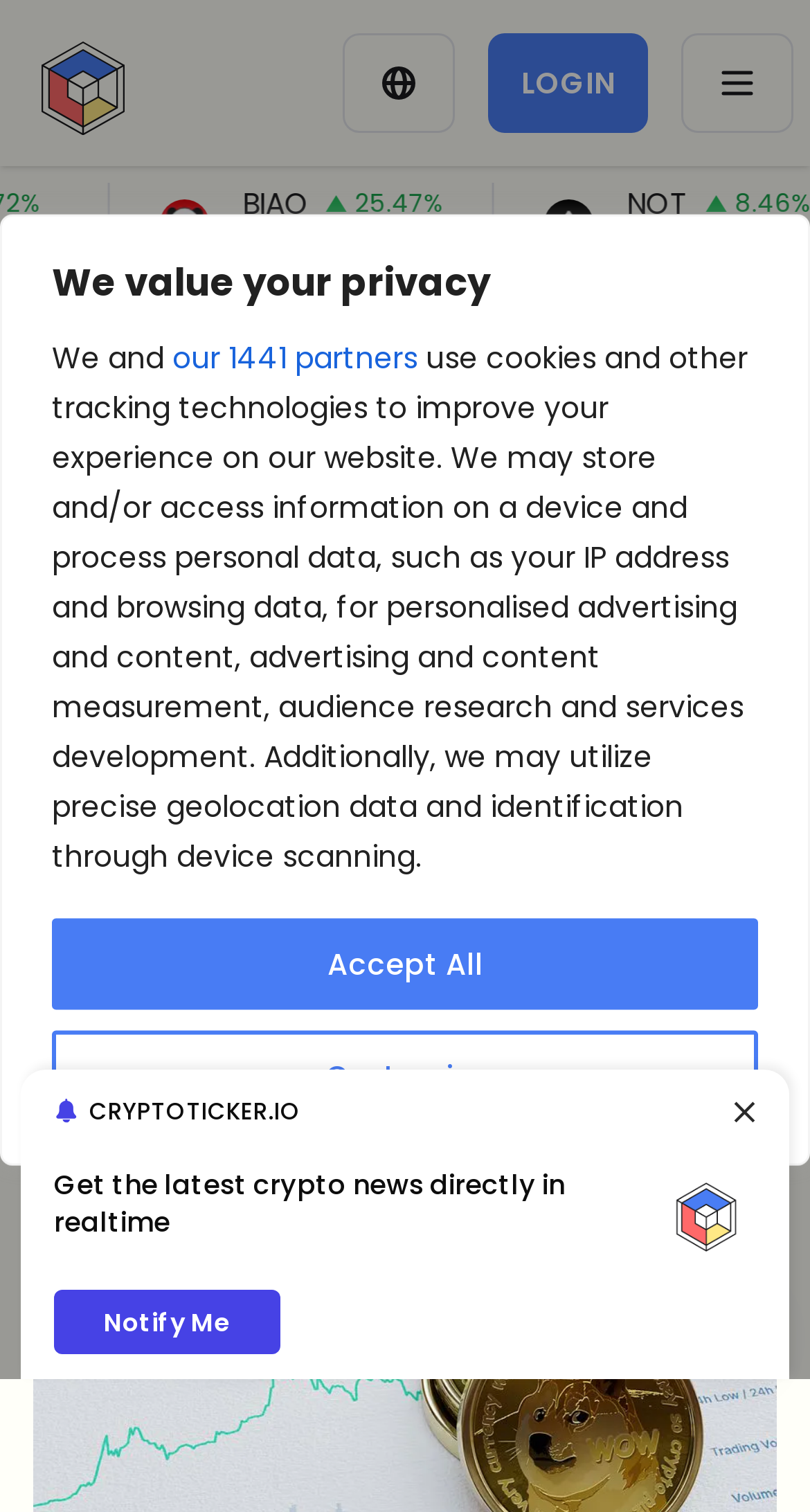Can you determine the main header of this webpage?

Meme Money: The Top Trending Meme Coins for Massive Returns!